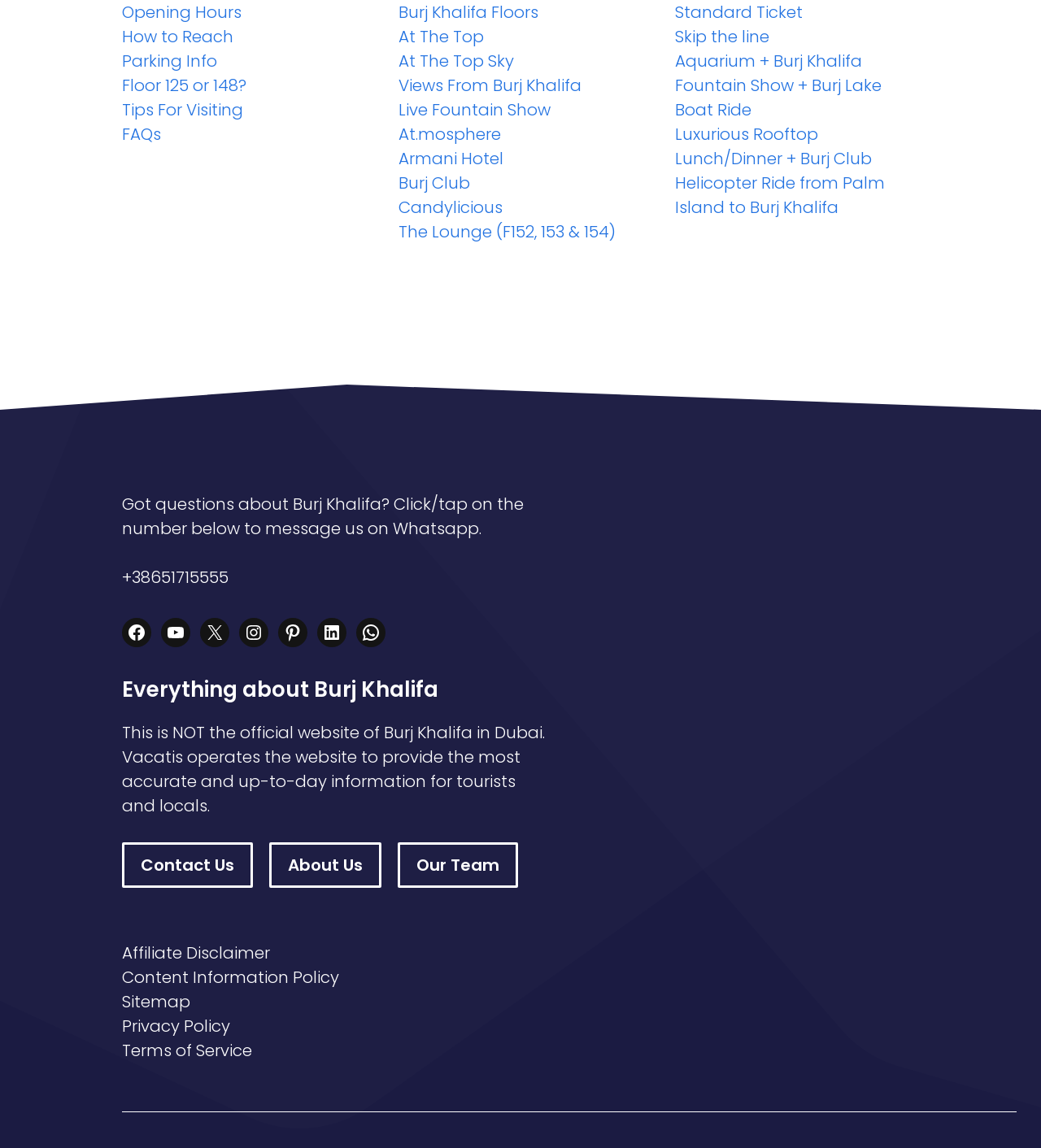Given the element description, predict the bounding box coordinates in the format (top-left x, top-left y, bottom-right x, bottom-right y). Make sure all values are between 0 and 1. Here is the element description: Views From Burj Khalifa

[0.383, 0.065, 0.559, 0.085]